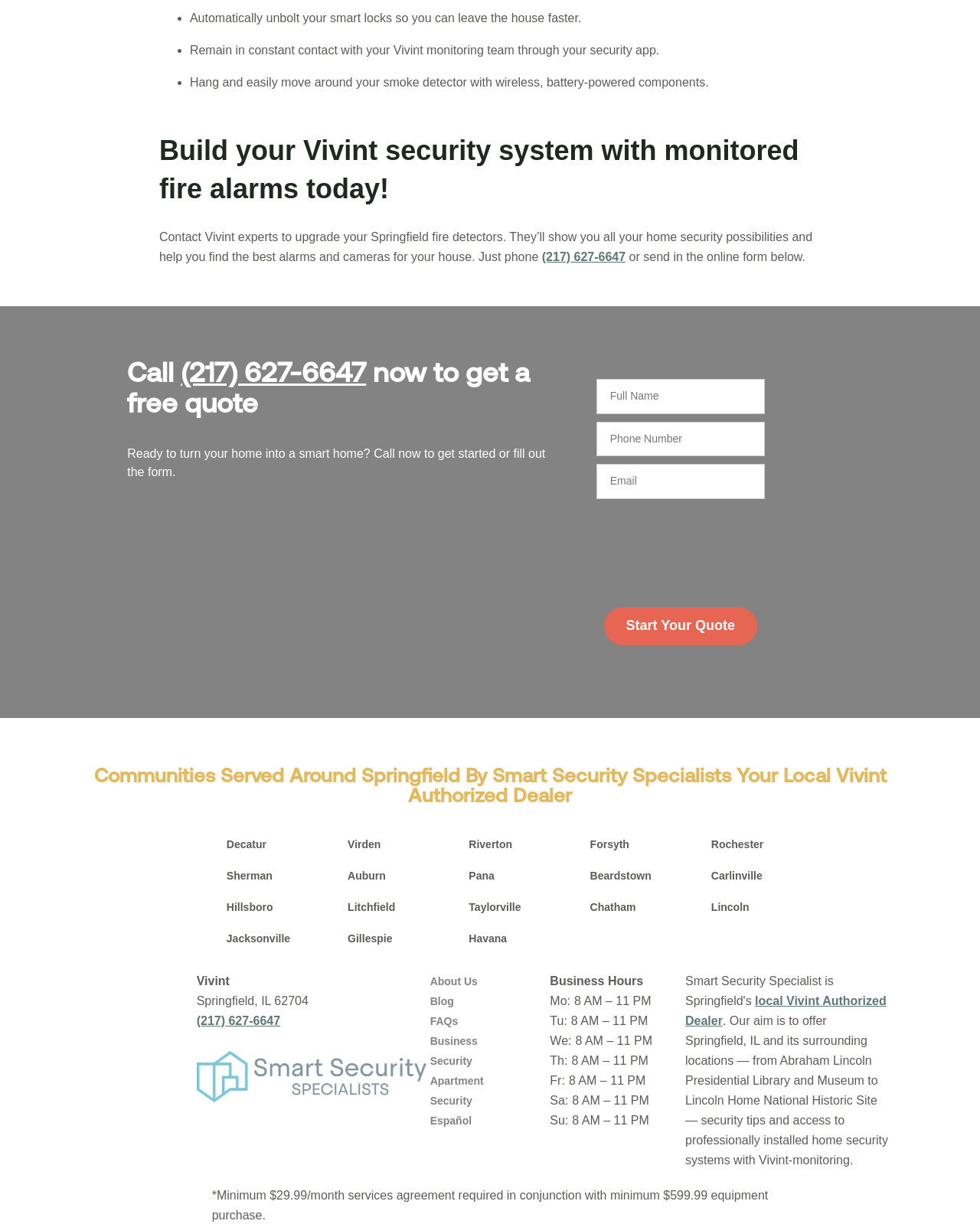Pinpoint the bounding box coordinates of the element that must be clicked to accomplish the following instruction: "Learn more about communities served". The coordinates should be in the format of four float numbers between 0 and 1, i.e., [left, top, right, bottom].

[0.231, 0.685, 0.642, 0.695]